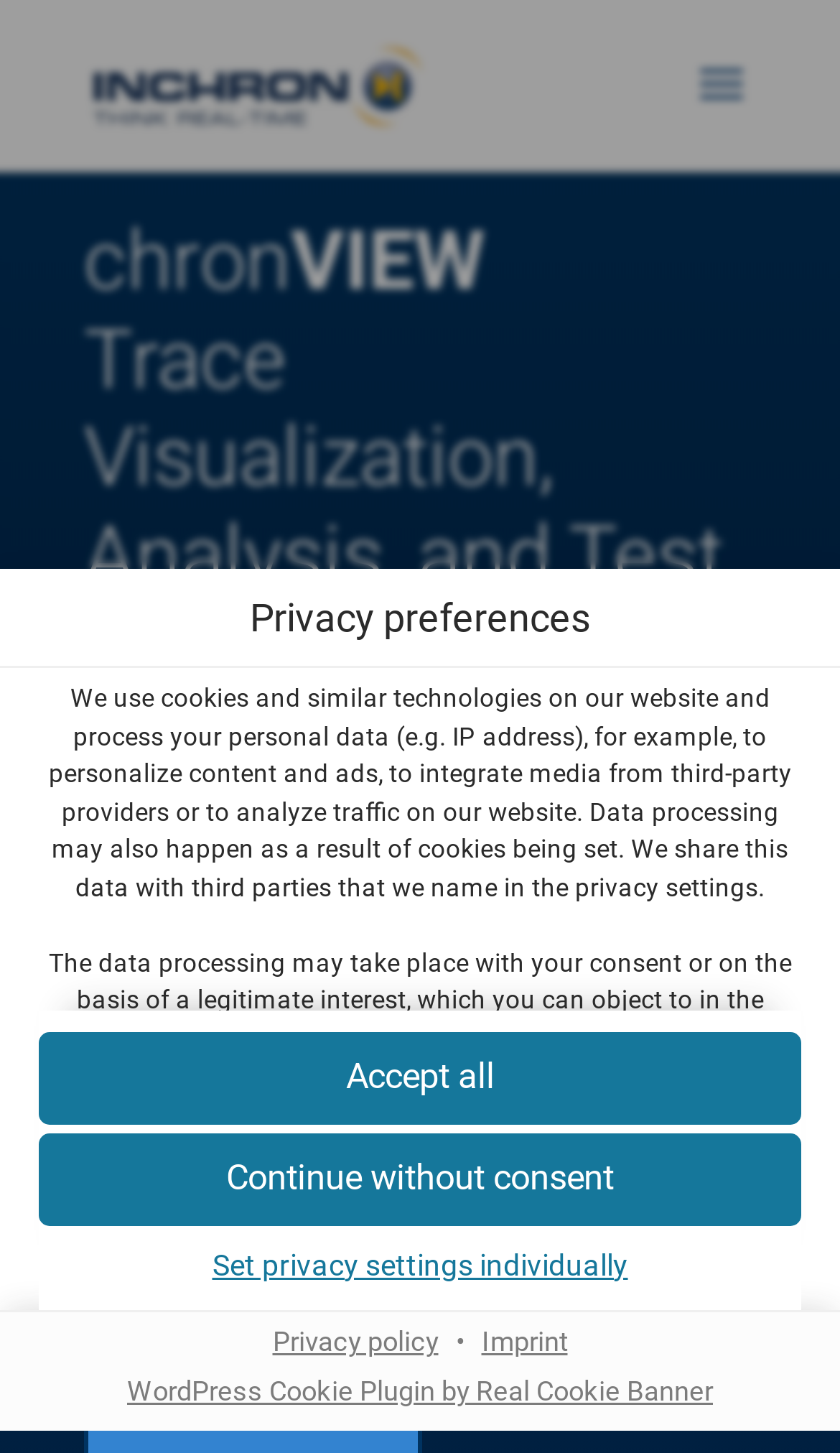Predict the bounding box for the UI component with the following description: "alt="INCHRON - Think Real-Time"".

[0.11, 0.043, 0.51, 0.072]